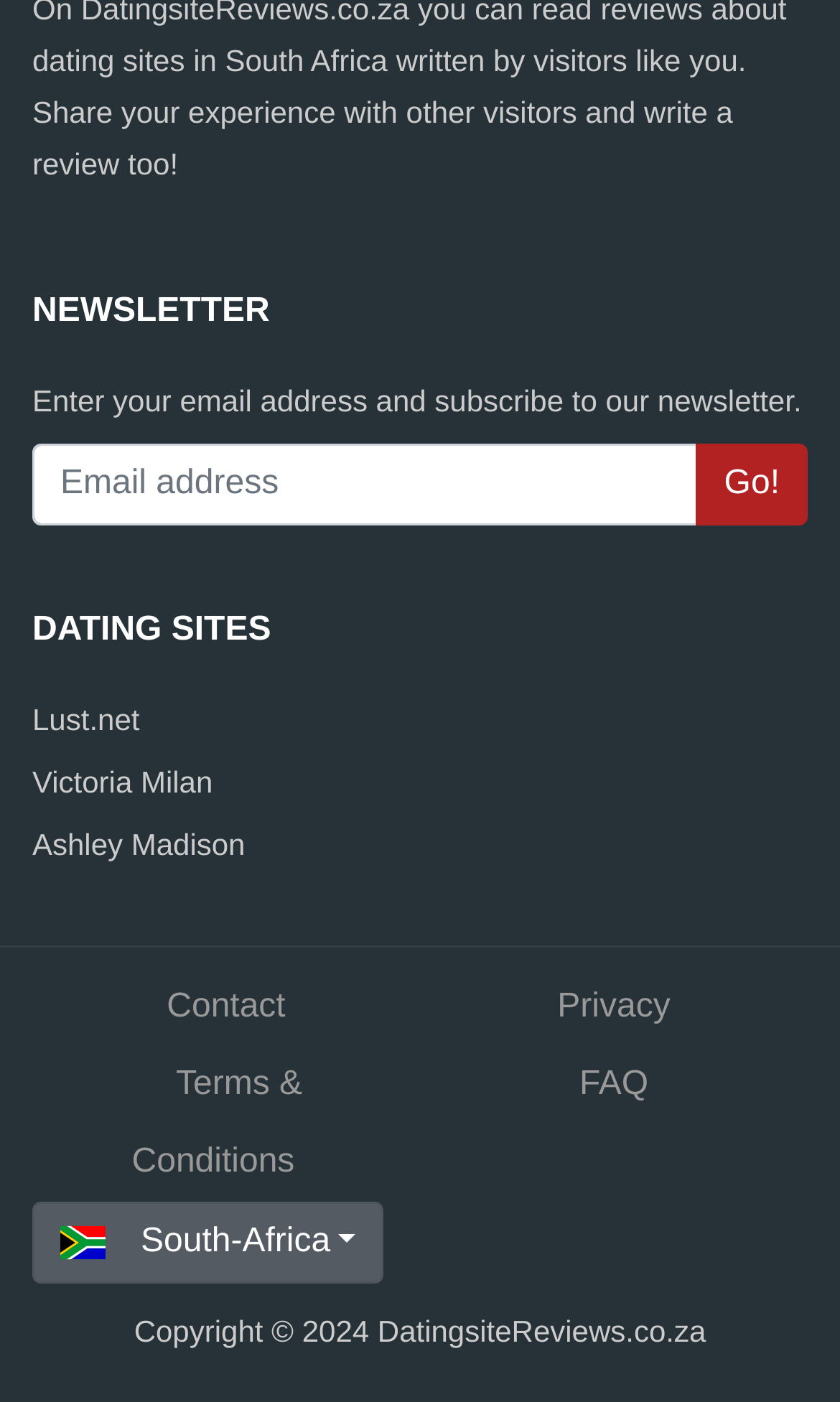What is the purpose of the textbox?
From the details in the image, provide a complete and detailed answer to the question.

The textbox is labeled 'Email address' and is required, indicating that it is used to input an email address, likely for subscribing to a newsletter.